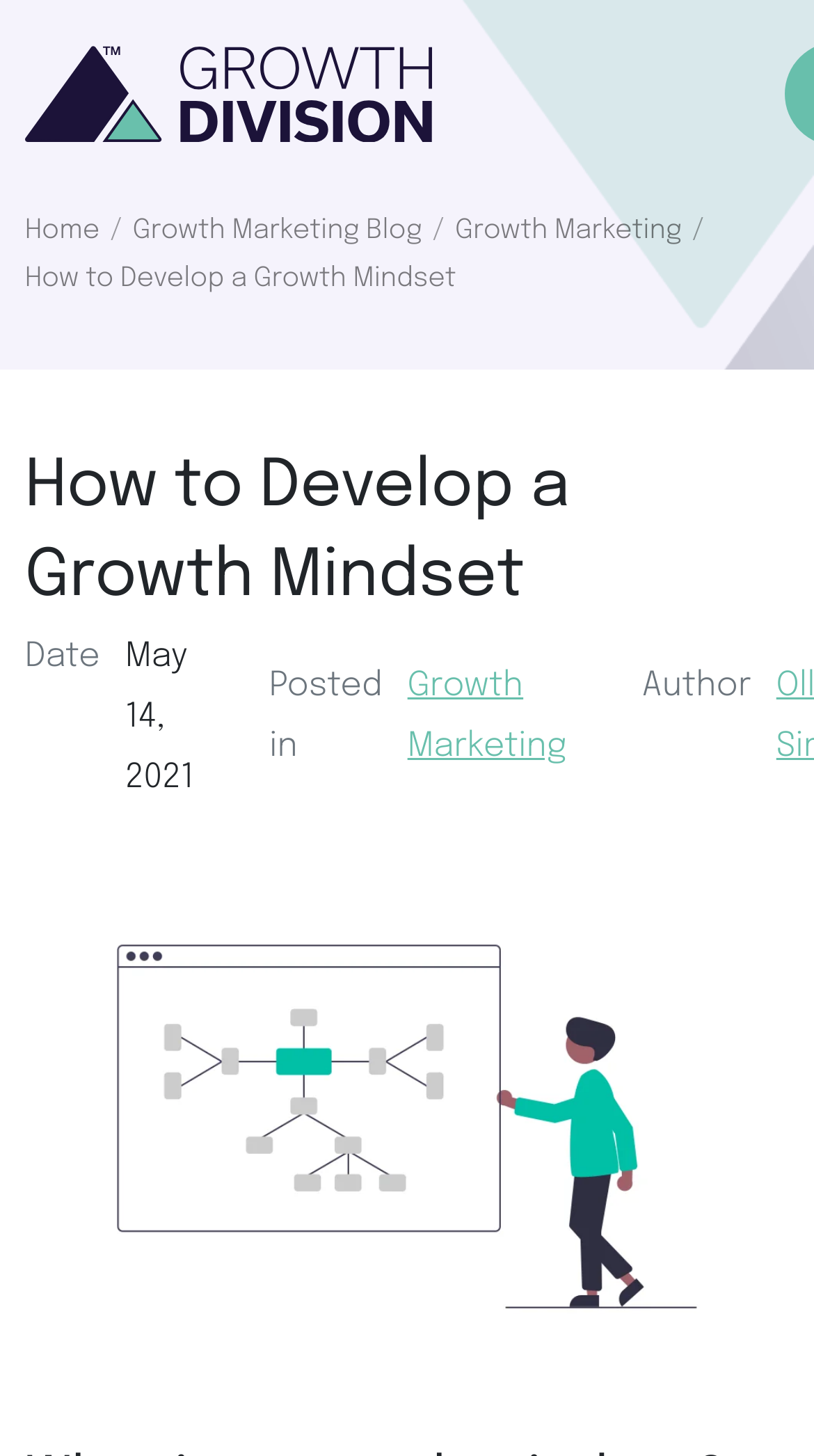How many links are there in the top navigation bar?
Examine the image and give a concise answer in one word or a short phrase.

4